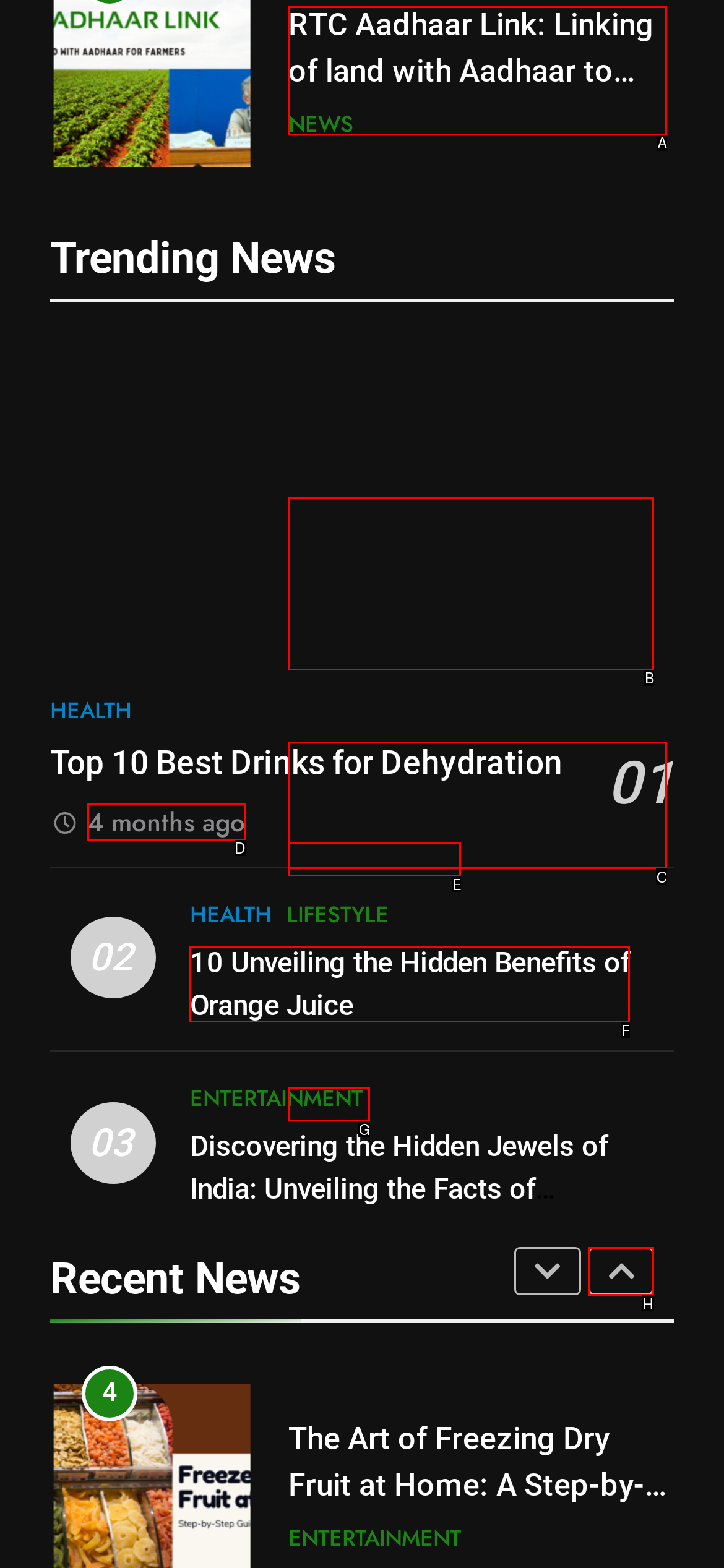Choose the correct UI element to click for this task: Click on the 'The Power of Taylor Swift: Time Magazine’s Person of the Year 2023' link Answer using the letter from the given choices.

A